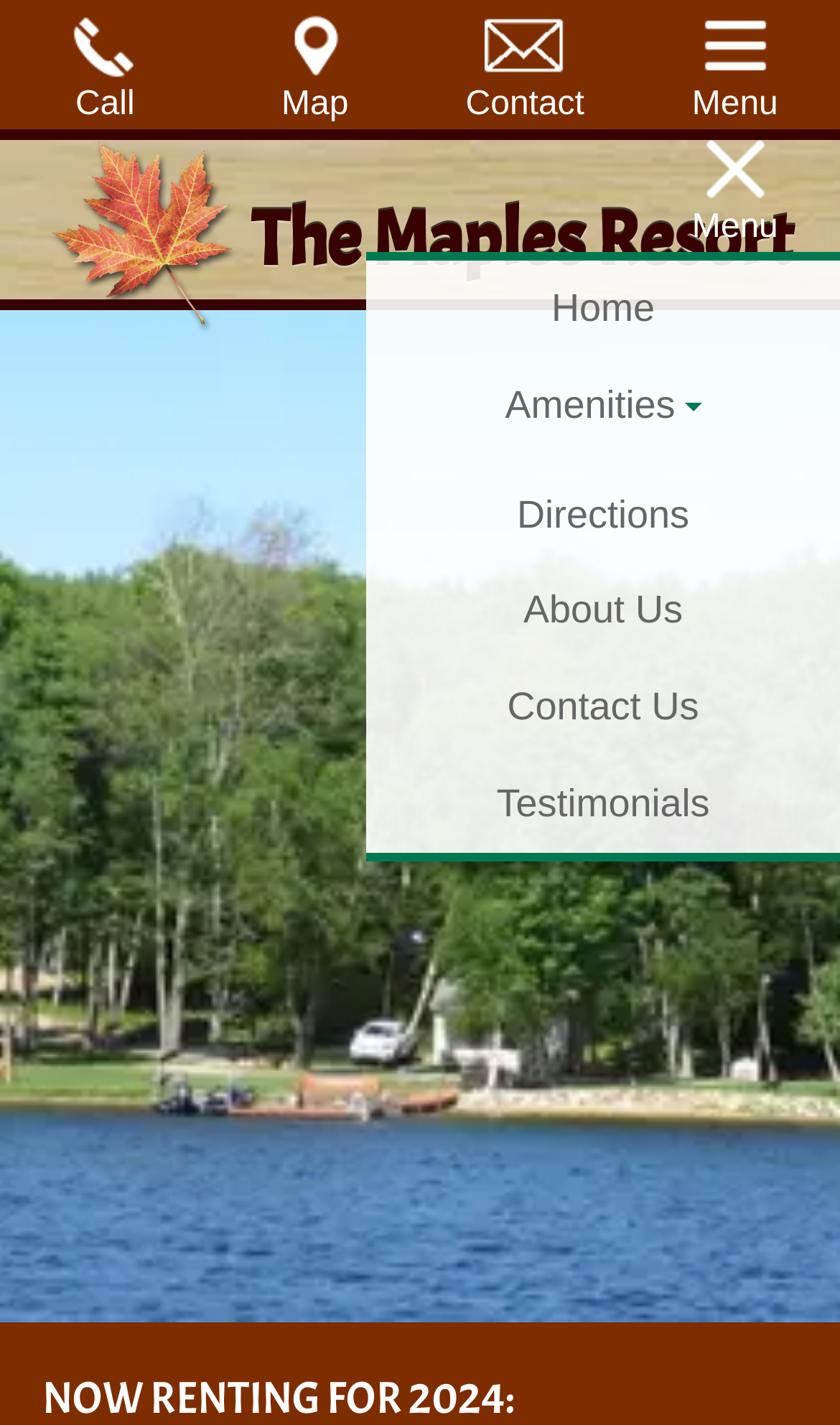Provide a one-word or one-phrase answer to the question:
How many slideshow links are there?

5